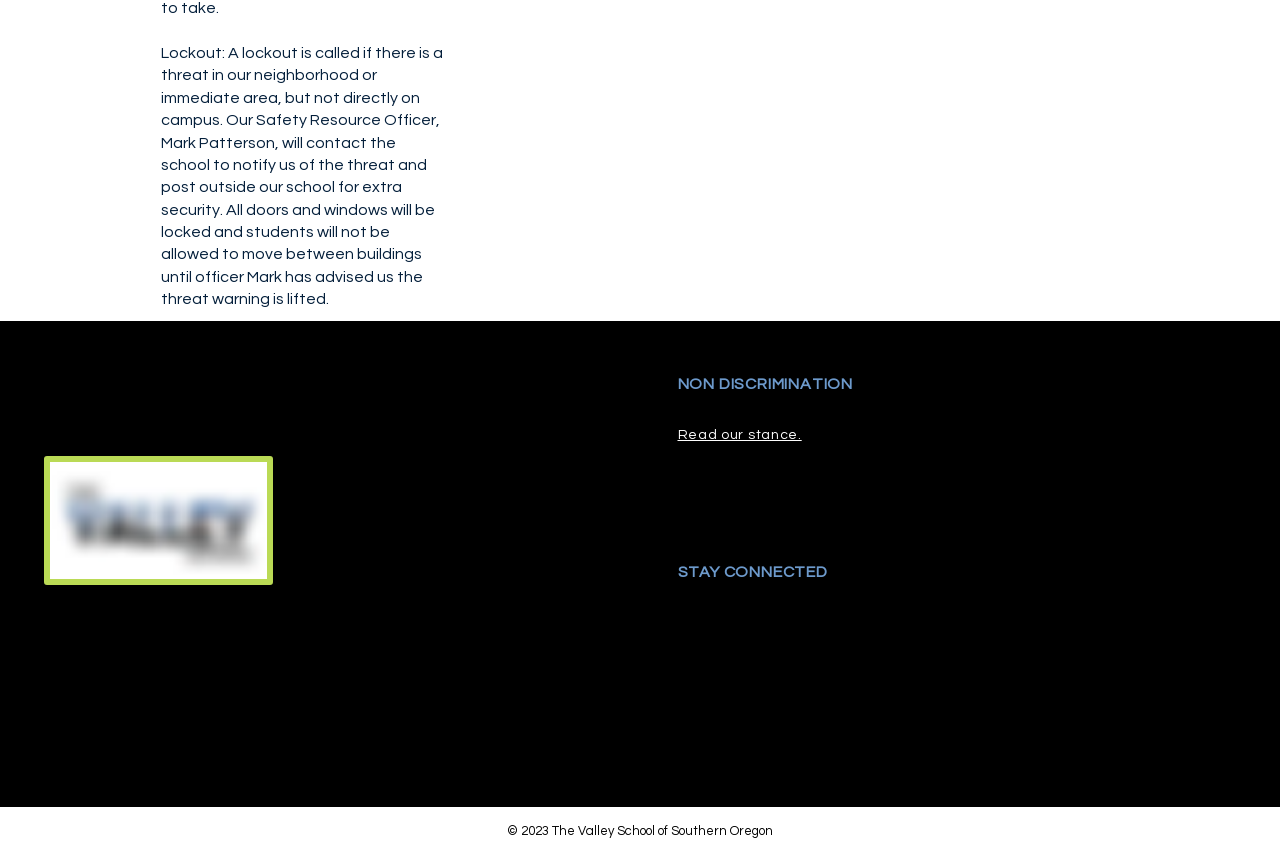Identify the bounding box coordinates of the section to be clicked to complete the task described by the following instruction: "Visit the school's Facebook page". The coordinates should be four float numbers between 0 and 1, formatted as [left, top, right, bottom].

[0.542, 0.697, 0.572, 0.742]